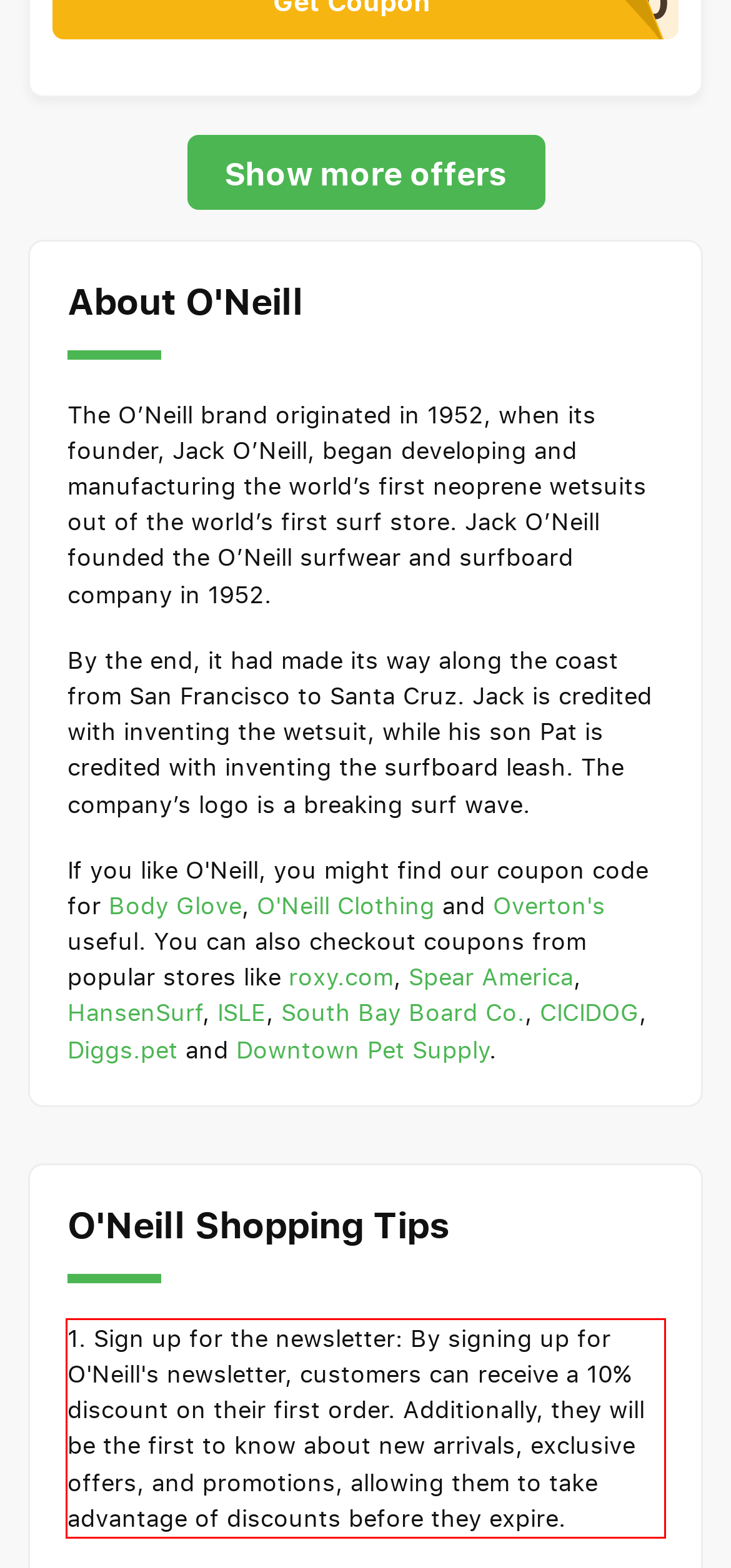Please perform OCR on the UI element surrounded by the red bounding box in the given webpage screenshot and extract its text content.

1. Sign up for the newsletter: By signing up for O'Neill's newsletter, customers can receive a 10% discount on their first order. Additionally, they will be the first to know about new arrivals, exclusive offers, and promotions, allowing them to take advantage of discounts before they expire.